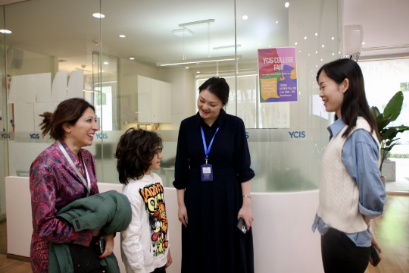Describe all elements and aspects of the image.

The image captures a warm moment at the YCIS campus, where two adults and a child are engaged in an animated conversation. The center of attention is a young boy with curly hair wearing a bright graphic sweatshirt, standing between two women. One woman, dressed in a long, dark blue dress, is smiling and appears to be listening intently. To her right, a woman in a light blue shirt and a cream-colored sweater is also smiling, contributing to the friendly atmosphere. 

In the background, there are glass partitions with the YCIS logo visible, adding a professional touch to the setting. A poster that reads "YCIS College Fair" can be seen on the wall, hinting at the context of the gathering, likely an event aimed at guiding students about future education opportunities. The scene exudes a sense of community and support, highlighting the nurturing environment that YCIS strives to provide for its students and families.